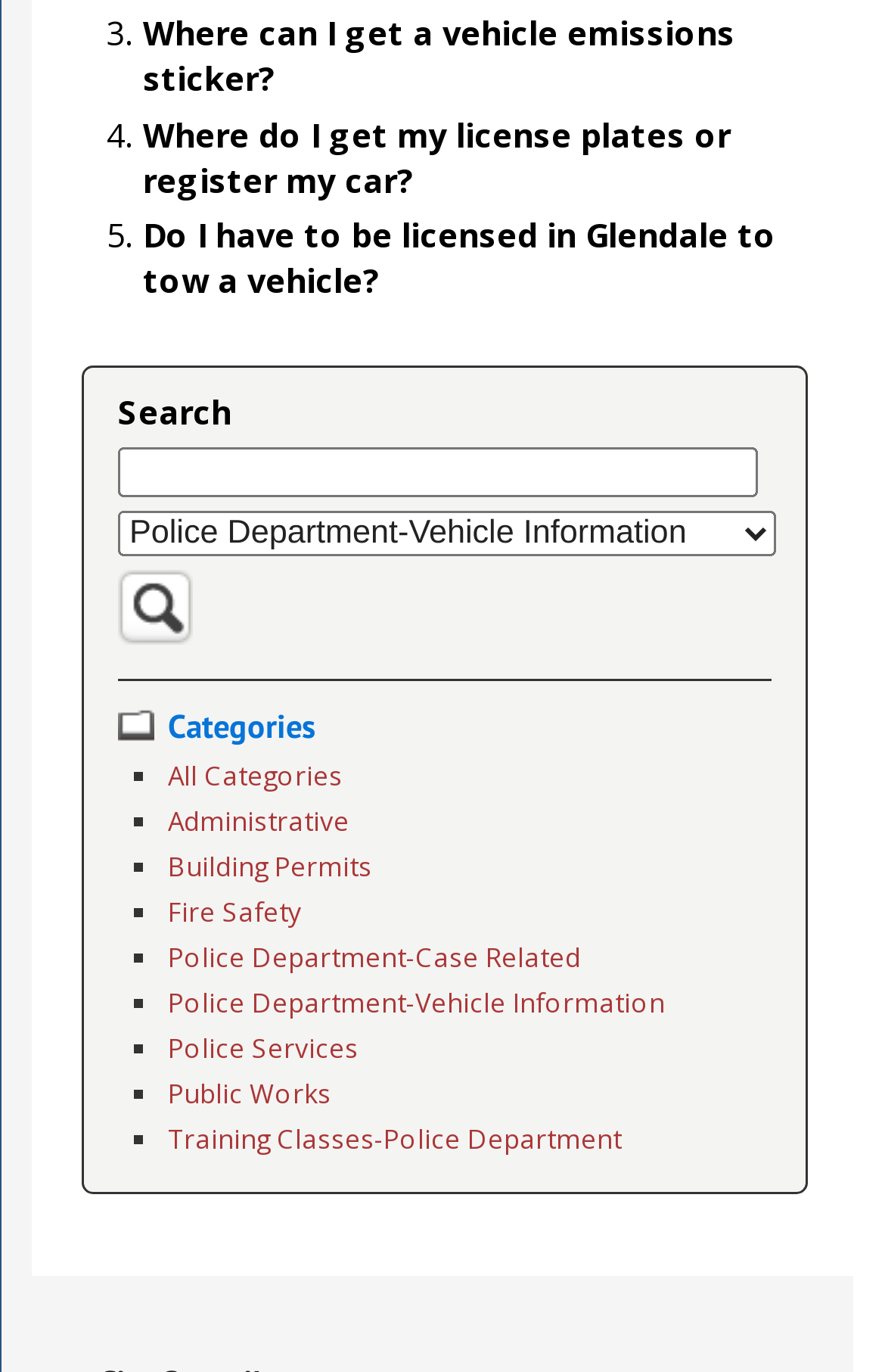Kindly determine the bounding box coordinates for the area that needs to be clicked to execute this instruction: "Get a vehicle emissions sticker".

[0.161, 0.009, 0.831, 0.074]